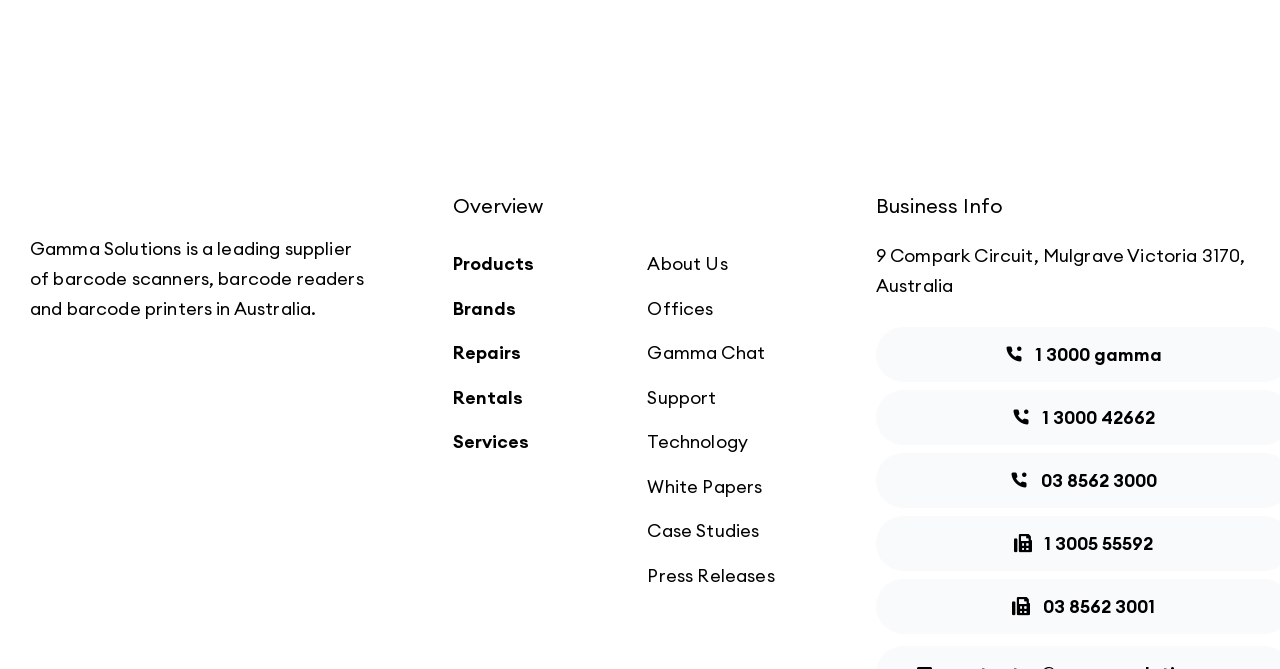Identify the bounding box coordinates of the part that should be clicked to carry out this instruction: "Click on Case Studies".

[0.506, 0.772, 0.637, 0.821]